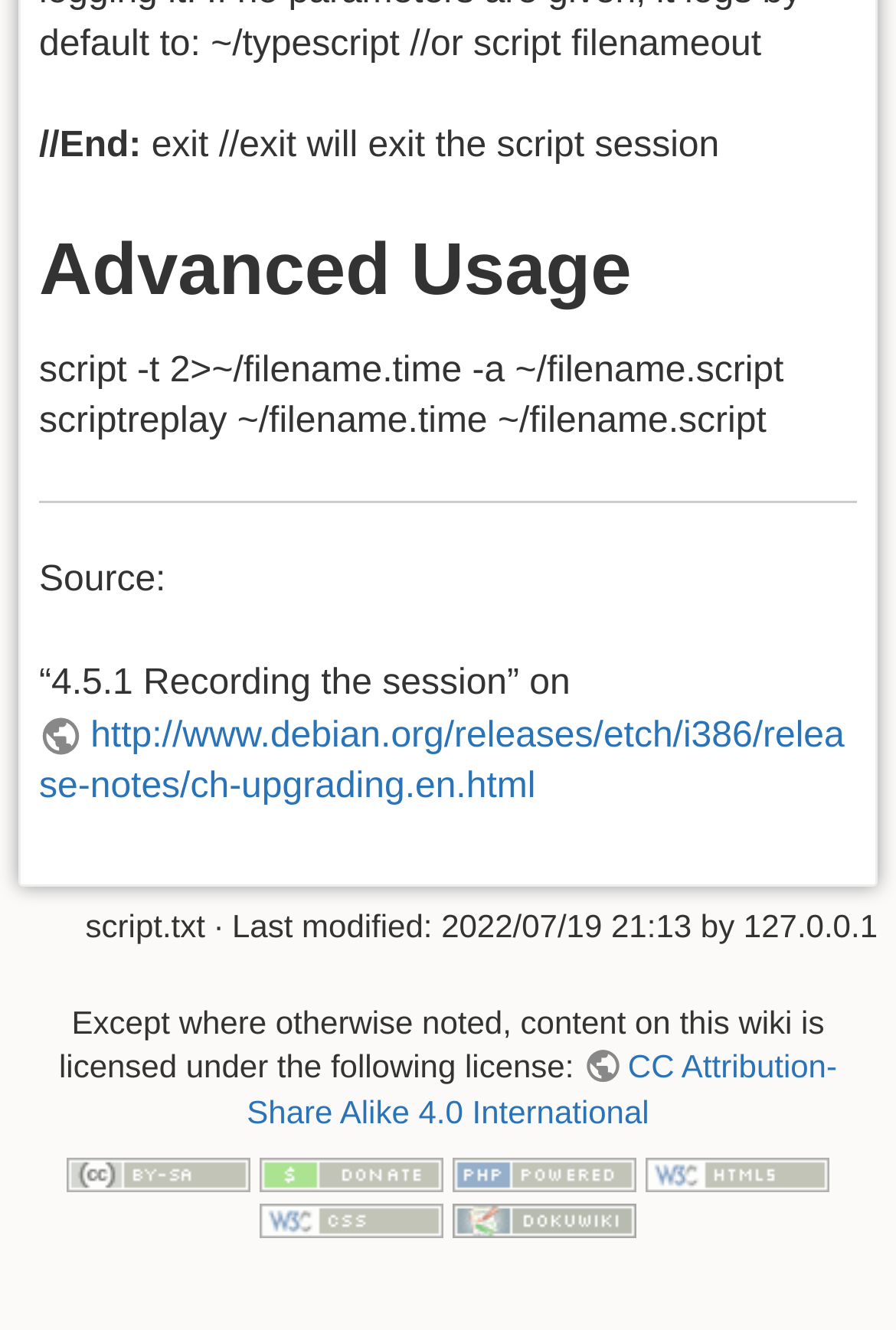Locate the bounding box coordinates of the UI element described by: "CC Attribution-Share Alike 4.0 International". The bounding box coordinates should consist of four float numbers between 0 and 1, i.e., [left, top, right, bottom].

[0.275, 0.788, 0.934, 0.85]